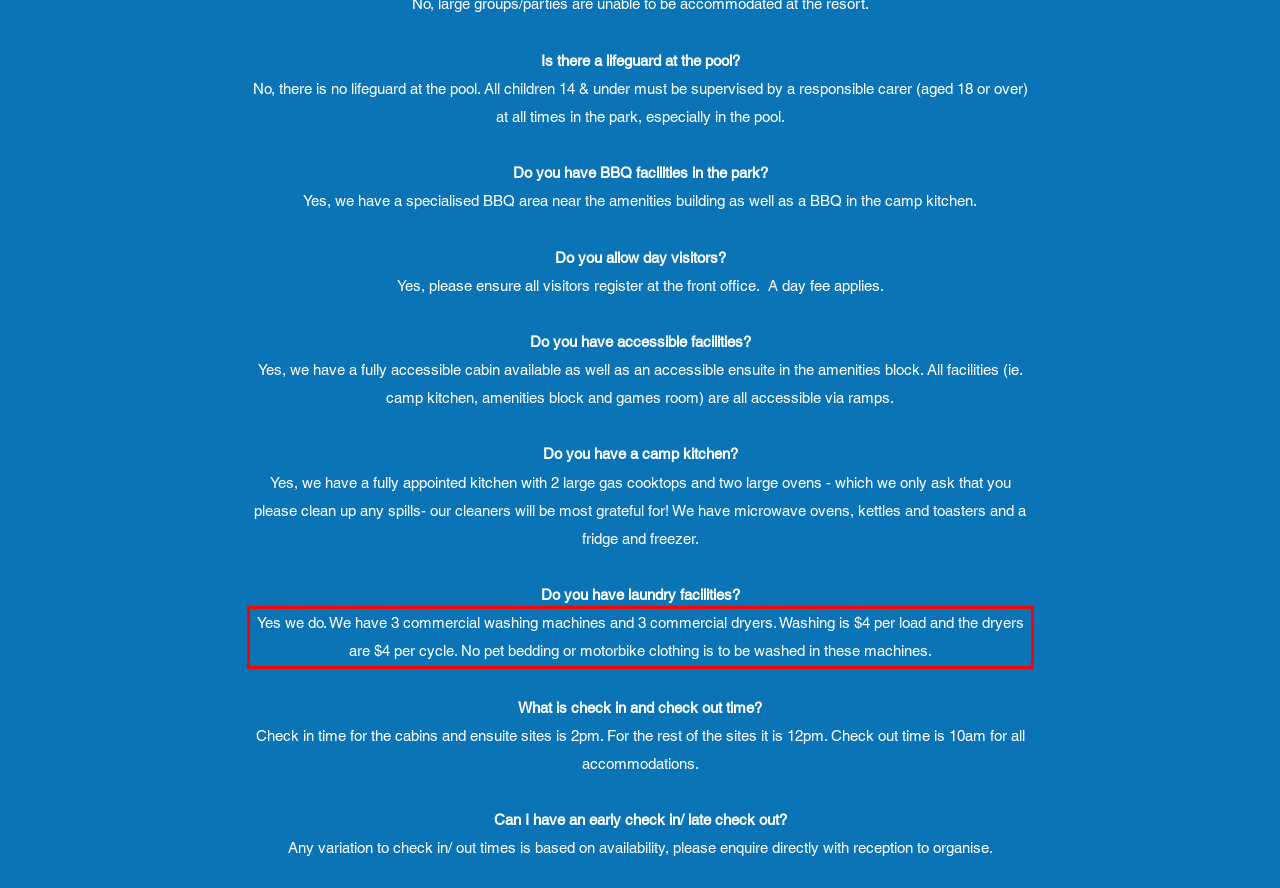Look at the provided screenshot of the webpage and perform OCR on the text within the red bounding box.

Yes we do. We have 3 commercial washing machines and 3 commercial dryers. Washing is $4 per load and the dryers are $4 per cycle. No pet bedding or motorbike clothing is to be washed in these machines.